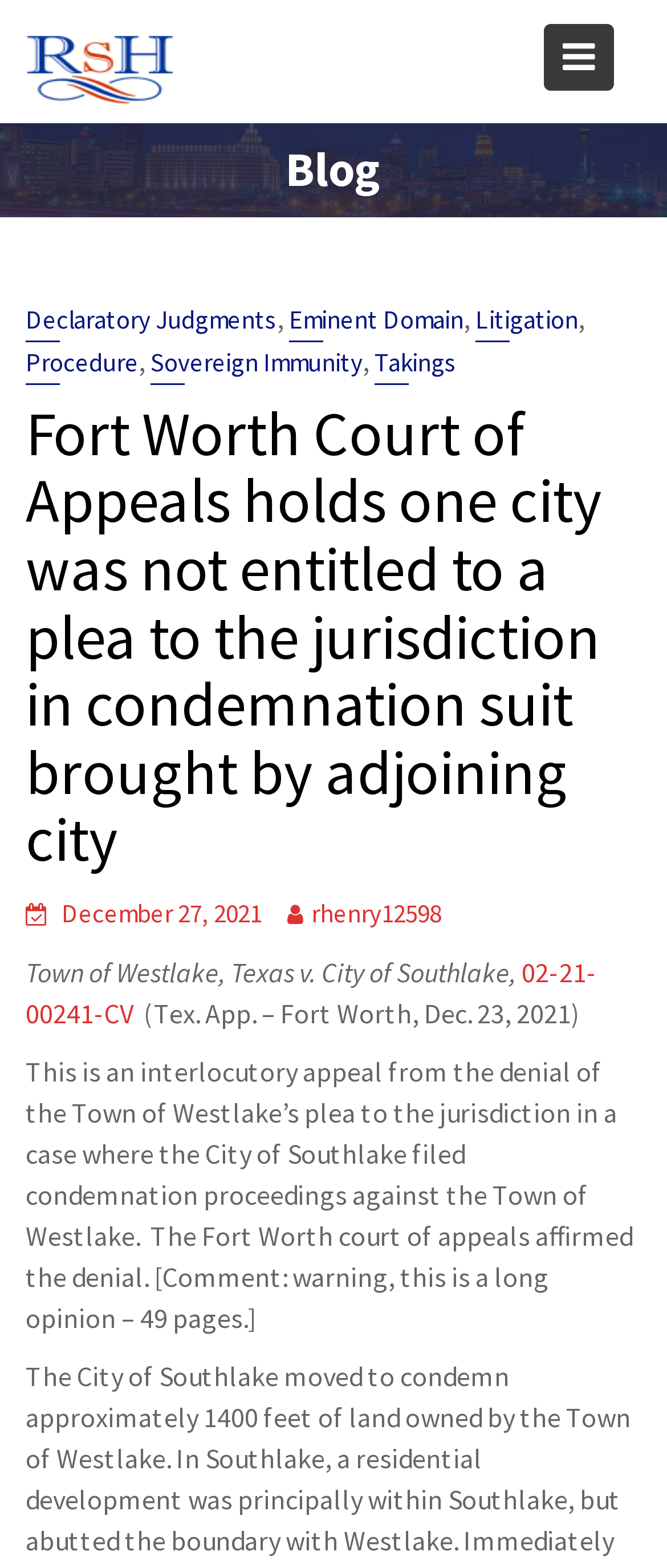What is the name of the law office?
Using the information from the image, answer the question thoroughly.

I found the answer by looking at the link element with the text 'The Law Offices of Ryan Henry' which is located at the top of the webpage.